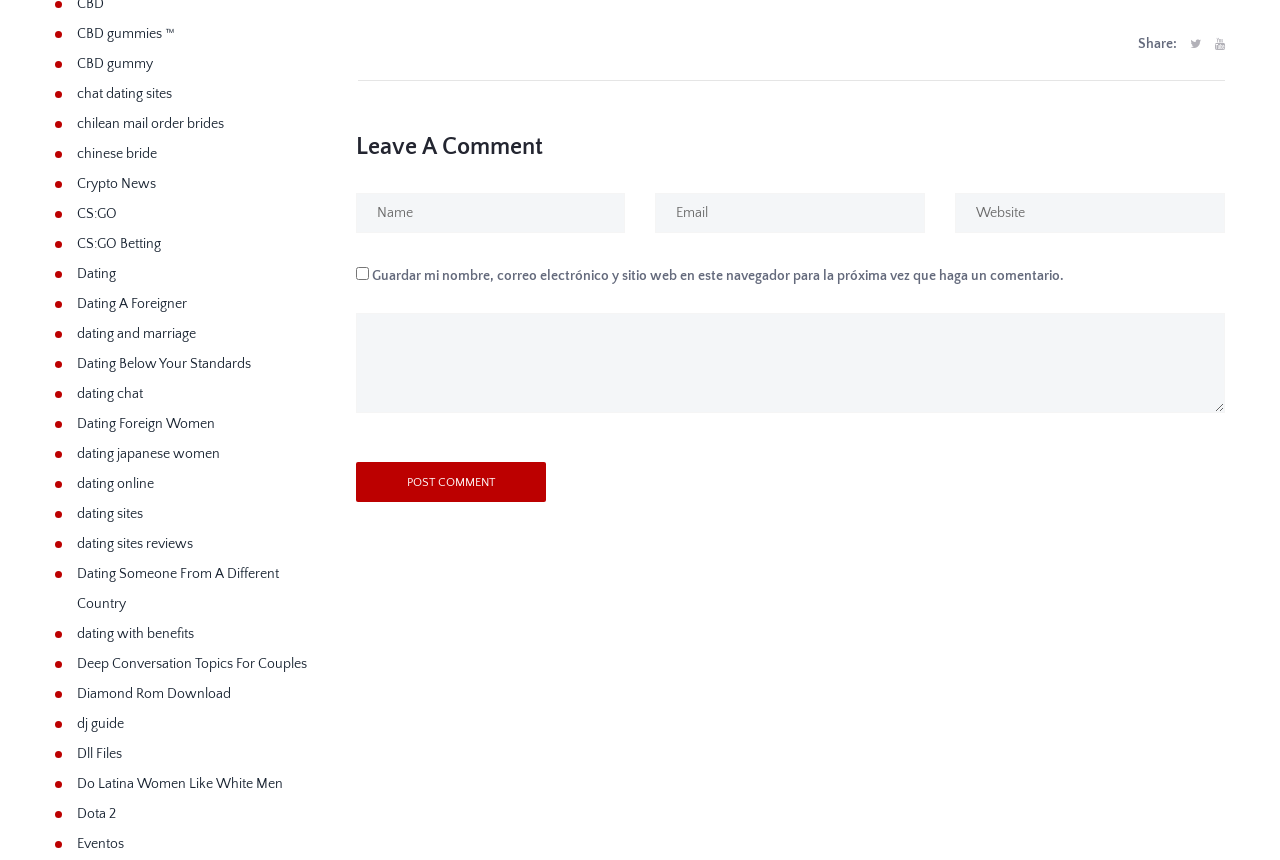What is the text of the button in the comment section?
Using the image, respond with a single word or phrase.

Post Comment